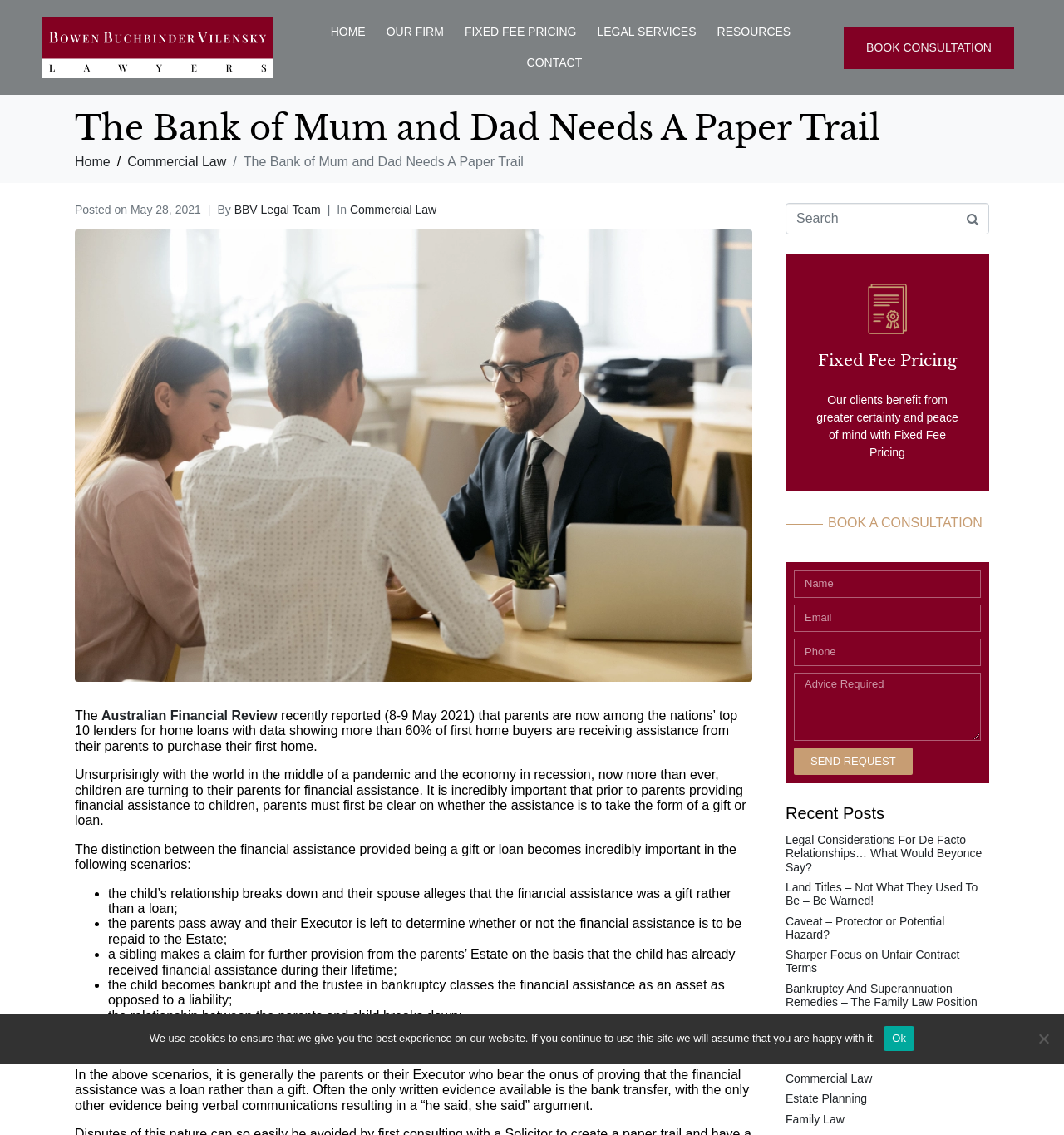Determine the main headline of the webpage and provide its text.

The Bank of Mum and Dad Needs A Paper Trail